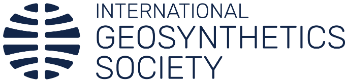What is symbolized by the stylized graphic?
Answer the question based on the image using a single word or a brief phrase.

Unity and collaboration